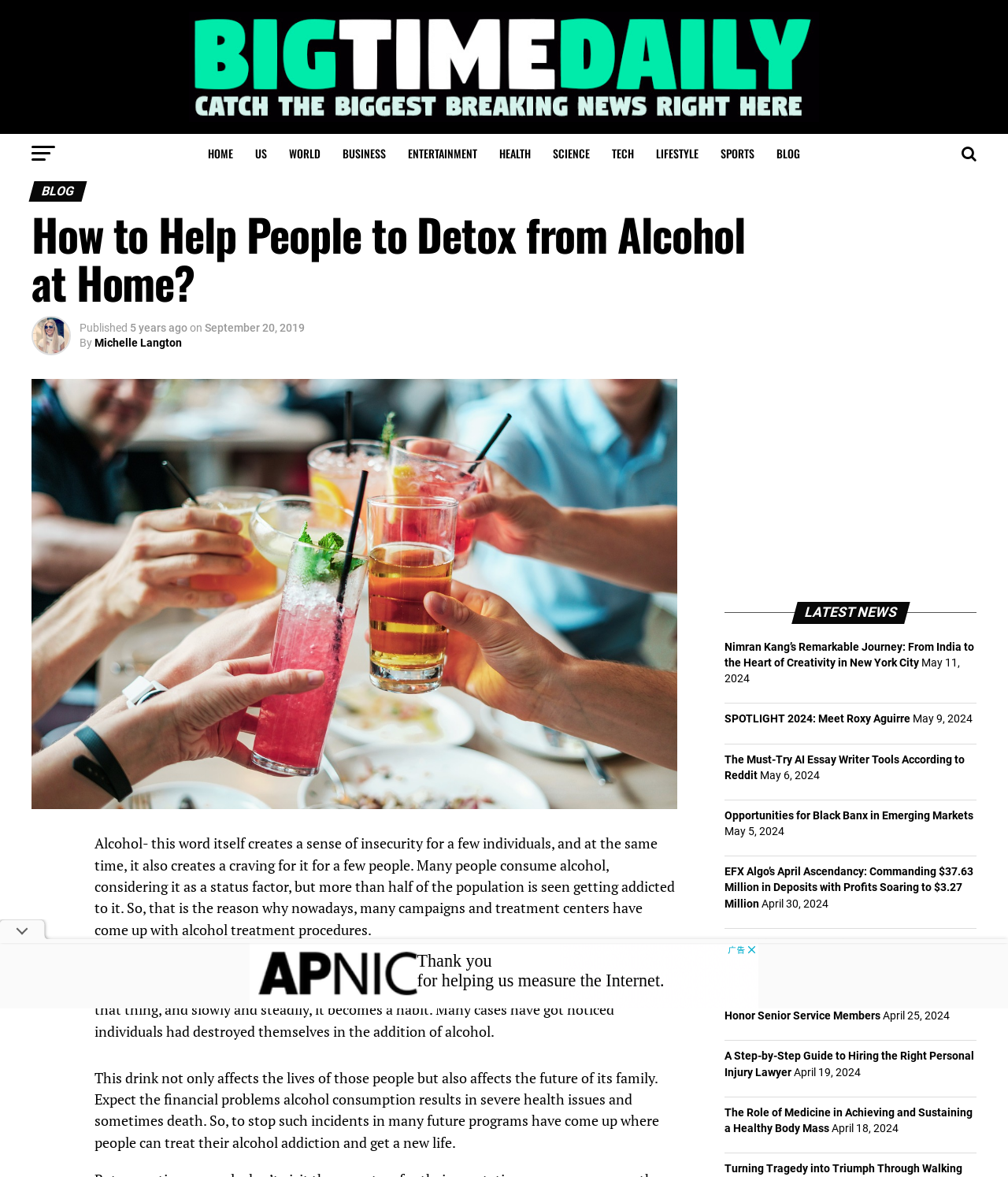Generate the main heading text from the webpage.

How to Help People to Detox from Alcohol at Home?